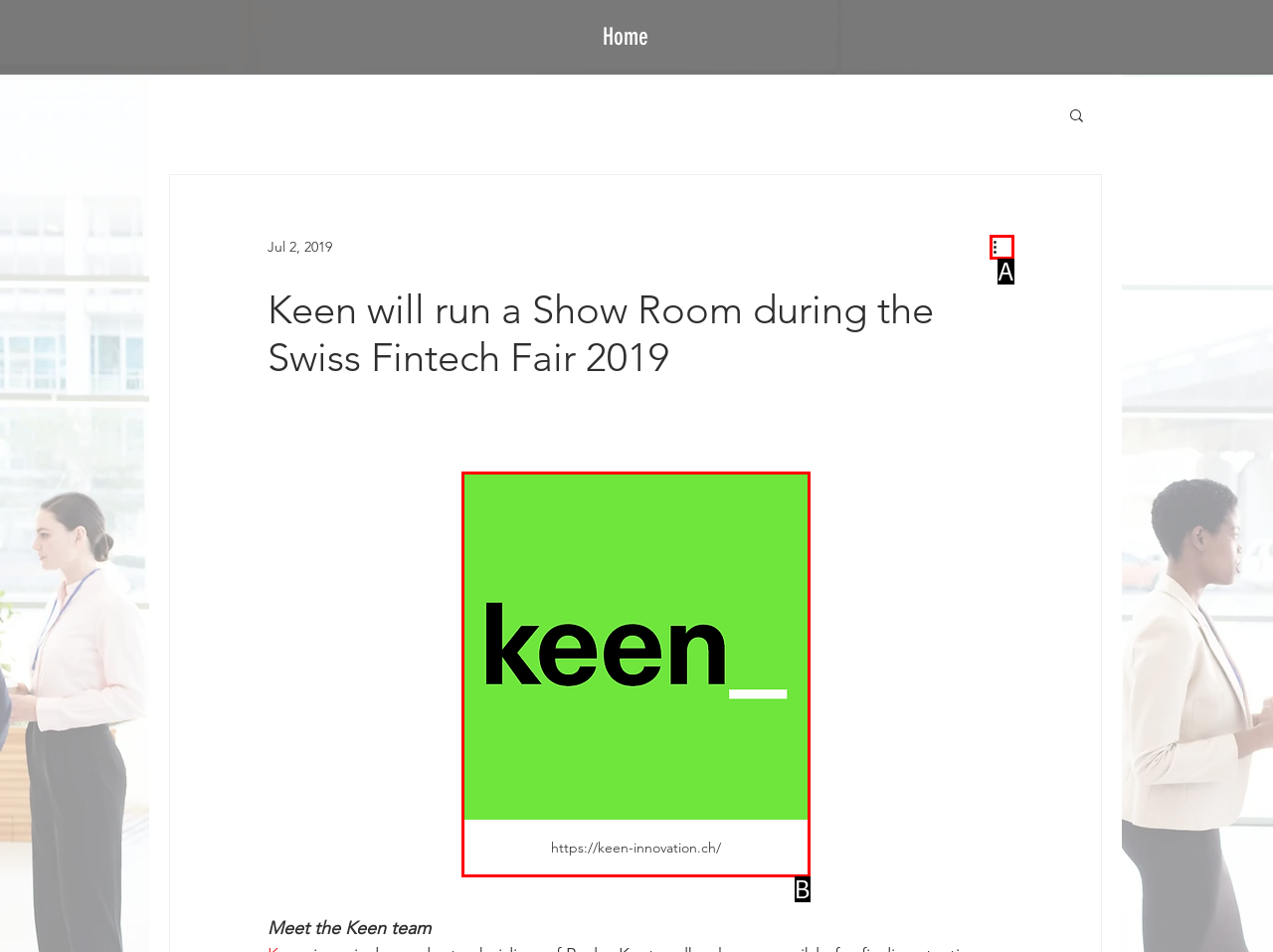Select the letter that corresponds to this element description: aria-label="More actions"
Answer with the letter of the correct option directly.

A